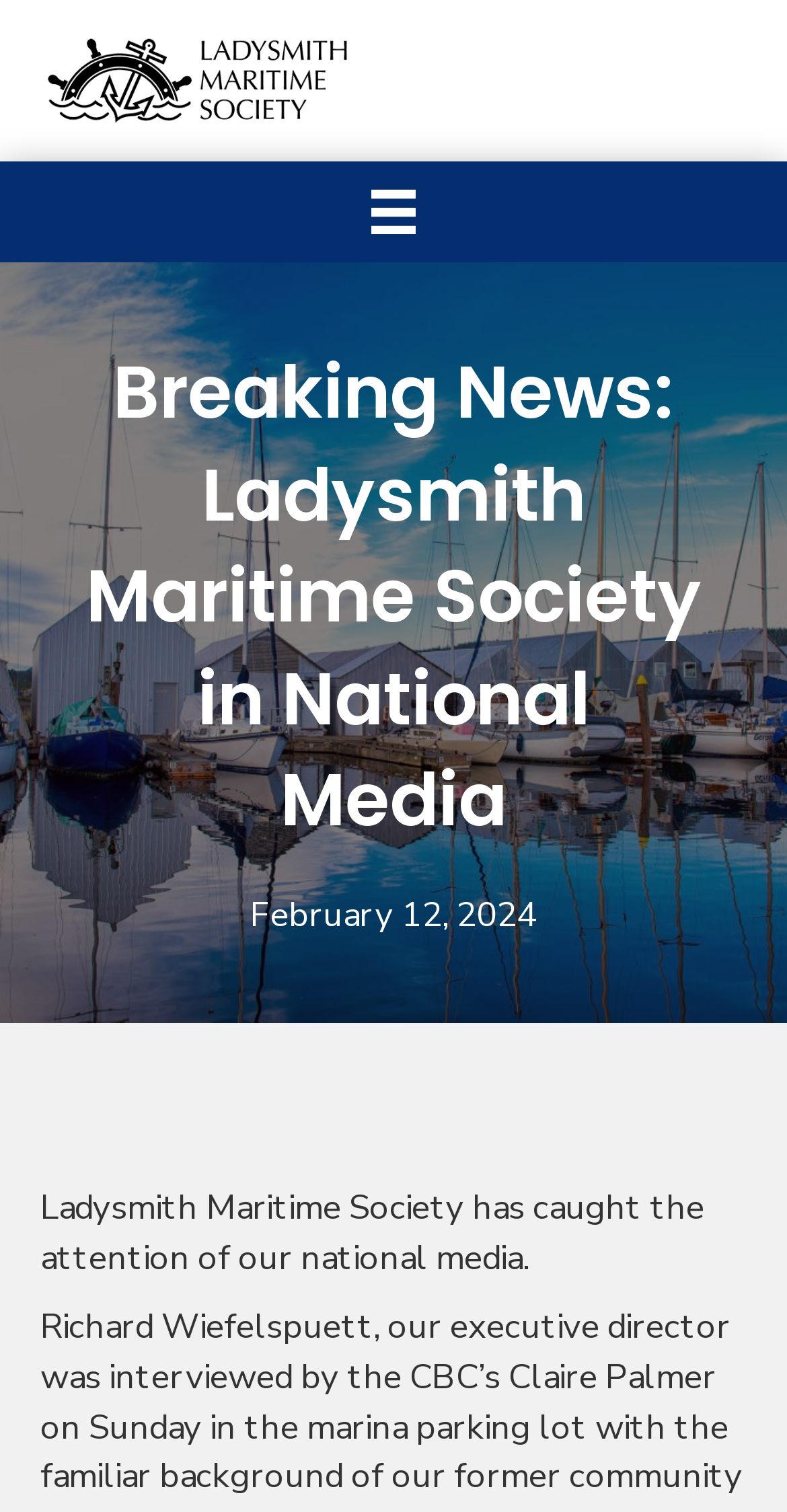Refer to the image and answer the question with as much detail as possible: What is the purpose of the button at the top right?

The answer can be found by looking at the button at the top right of the page, which has the text 'Menu'. This suggests that the button is used to access a menu or navigation options.